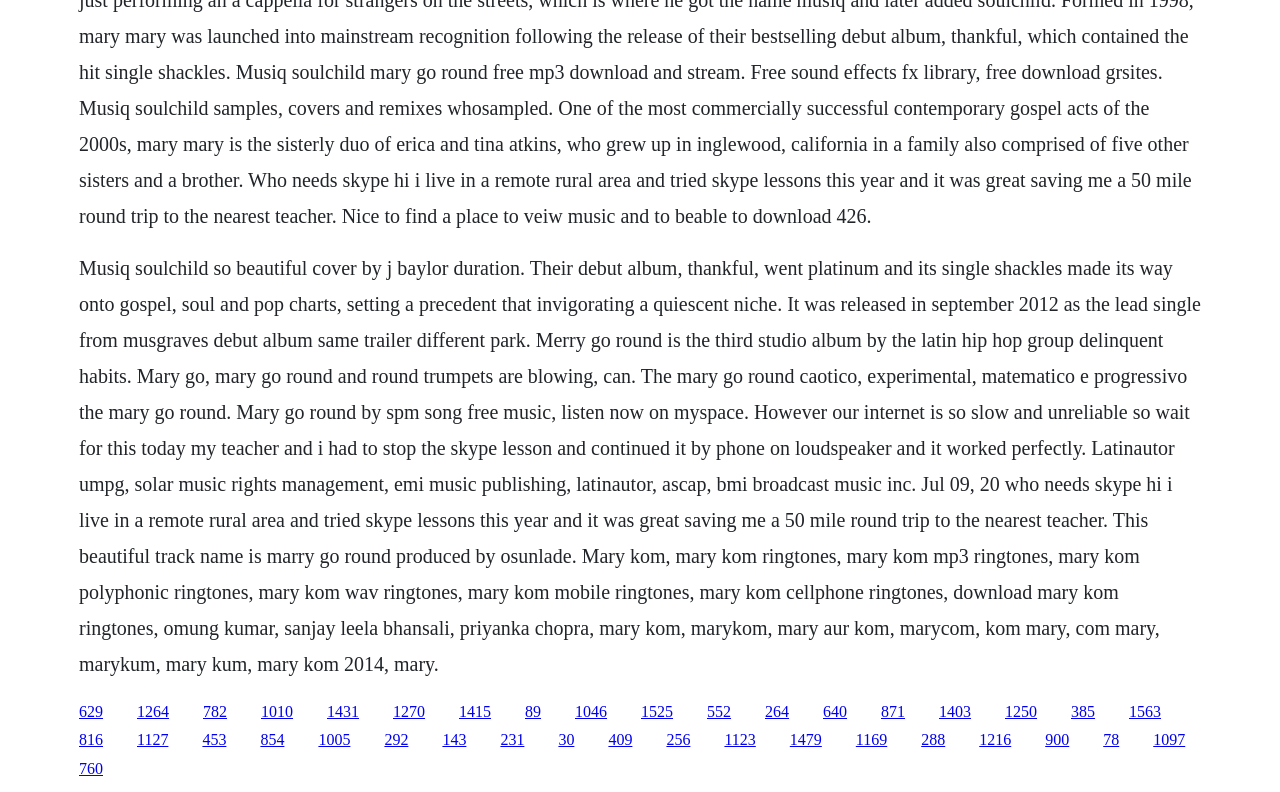Find the bounding box coordinates of the clickable area required to complete the following action: "Click the link 'Mary kom, mary kom ringtones, mary kom mp3 ringtones'".

[0.062, 0.324, 0.938, 0.852]